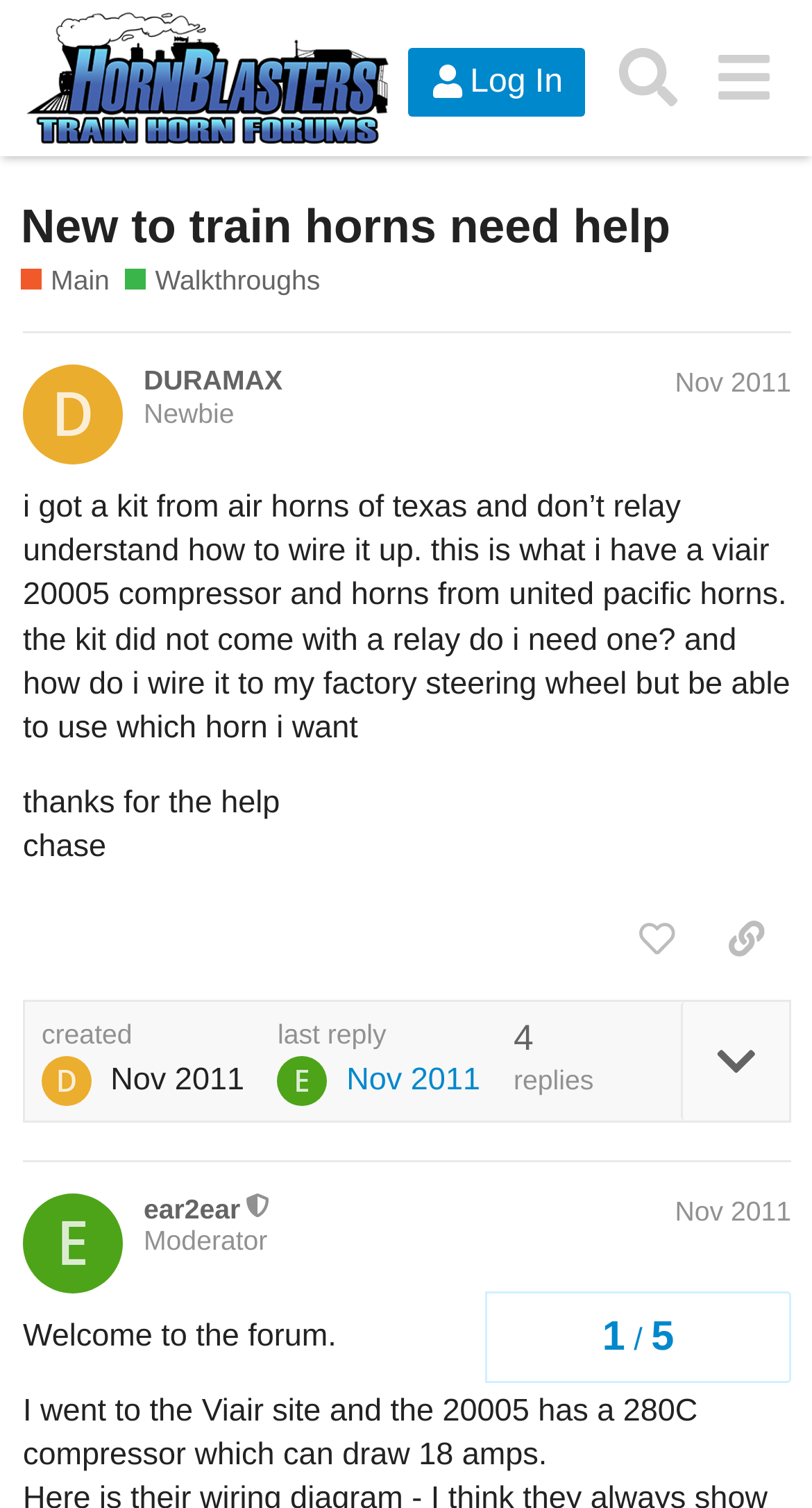Locate the bounding box coordinates of the element that should be clicked to execute the following instruction: "Search for something in the forum".

[0.741, 0.02, 0.857, 0.083]